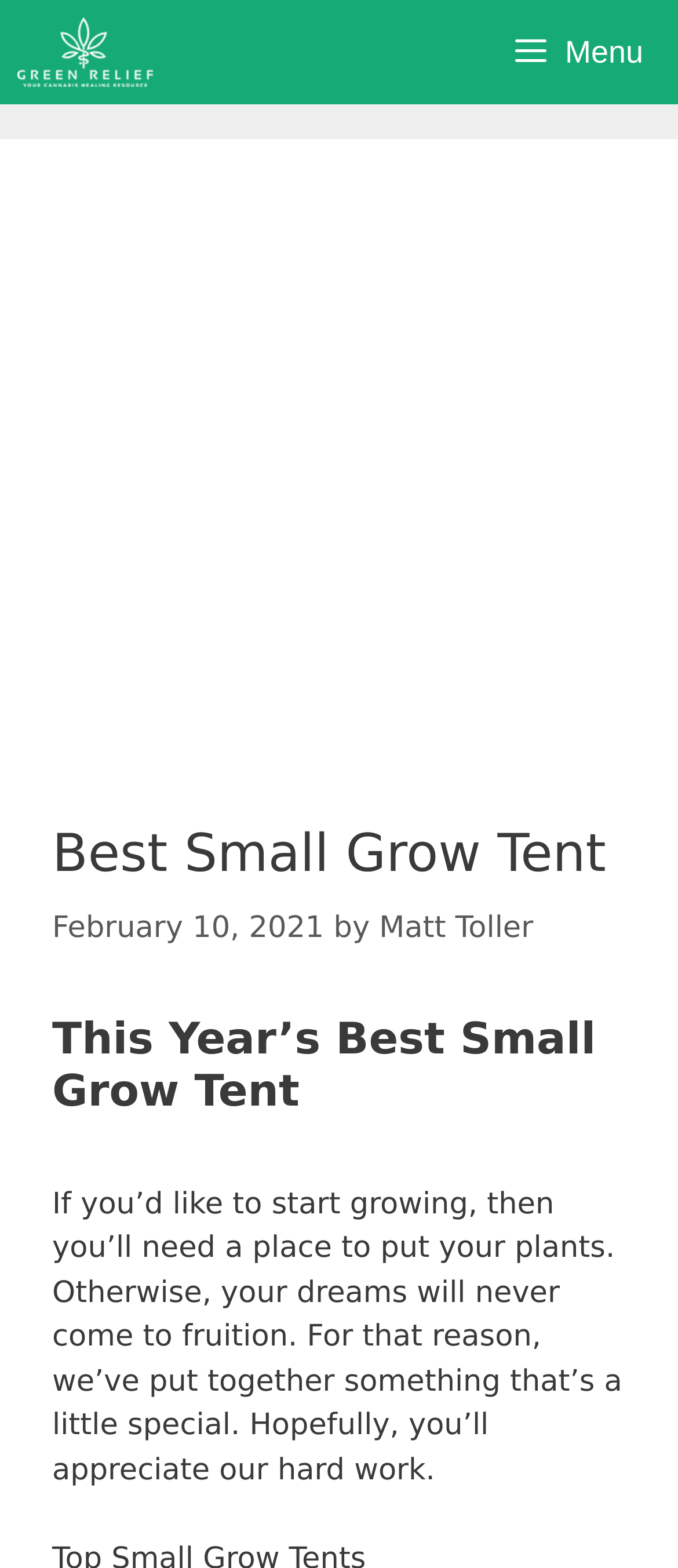Generate a comprehensive description of the webpage content.

The webpage is about selecting the best small grow tents, with a focus on expert picks and a comprehensive guide. At the top, there is a navigation bar labeled "Primary" that spans the entire width of the page. On the left side of the navigation bar, there is a link to "Green Relief" accompanied by a small image. On the right side, there is a button with a menu icon and the text "Menu".

Below the navigation bar, there is a large image related to marijuana grow tents, taking up most of the width of the page. Above the image, there is a header section labeled "Content" that contains a heading "Best Small Grow Tent" and a timestamp "February 10, 2021" with the author's name "Matt Toller" linked beside it.

Further down, there is another heading "This Year’s Best Small Grow Tent" followed by a paragraph of text that discusses the importance of having a place to grow plants. The text is positioned below the image and spans most of the width of the page.